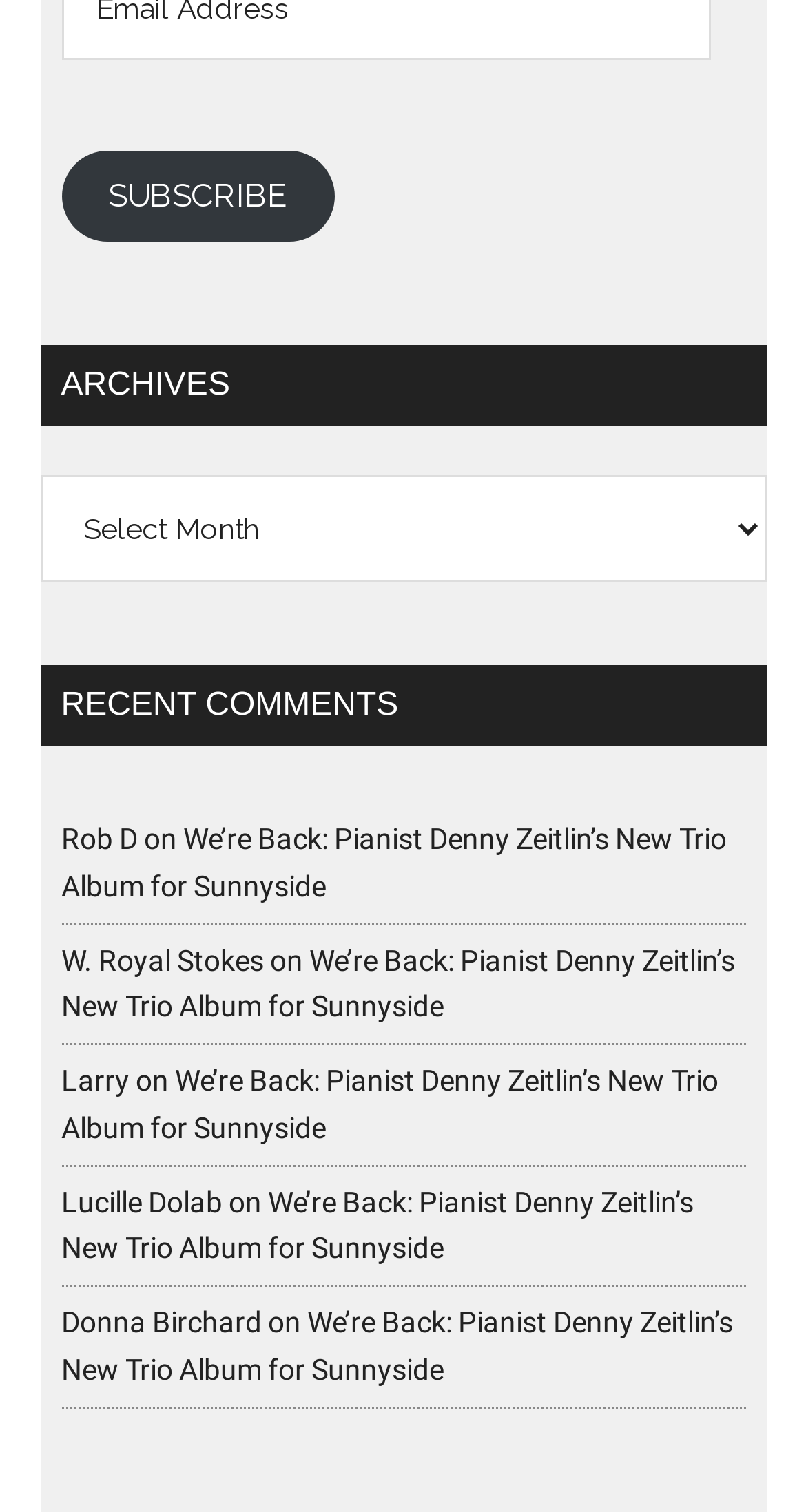Please provide a comprehensive response to the question below by analyzing the image: 
What is the purpose of the 'SUBSCRIBE' button?

The 'SUBSCRIBE' button is a prominent element on the webpage, indicating that it is a call-to-action for users to subscribe to the website. This suggests that the website provides content or services that users can subscribe to, and the button is a way for them to do so.